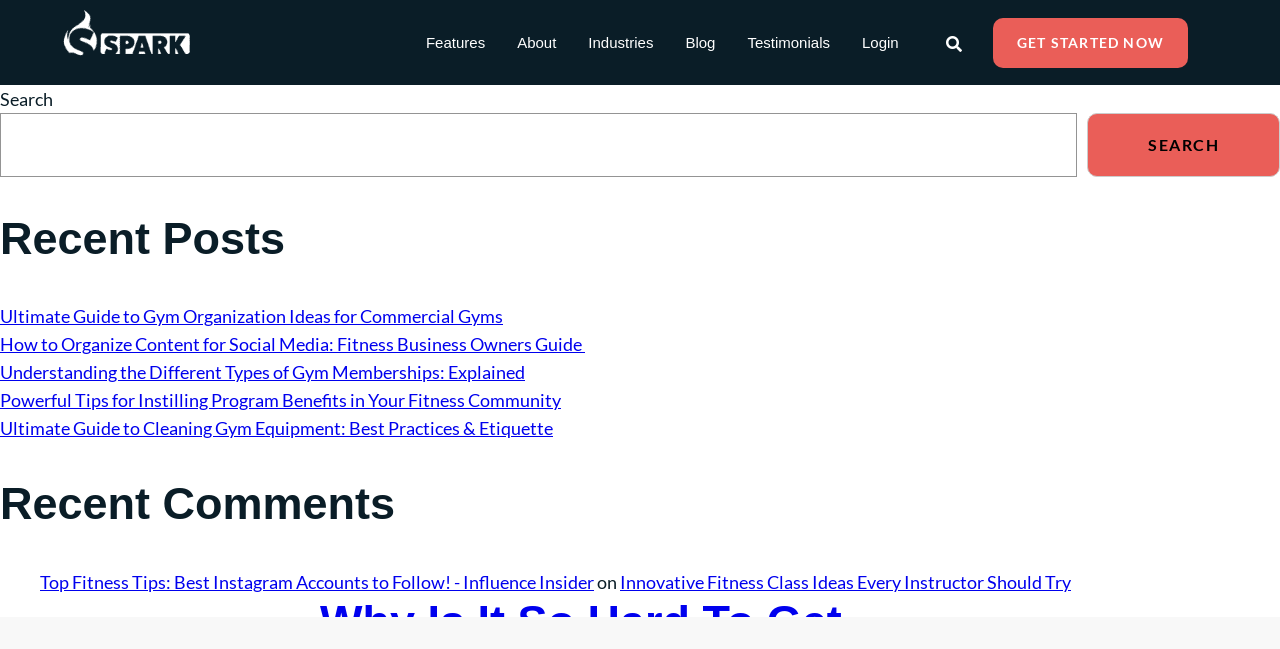What is the purpose of the search box?
Refer to the image and provide a thorough answer to the question.

The search box is located in the primary sidebar and has a label 'Search'. It is likely used to search for content on the website, such as blog posts or articles.